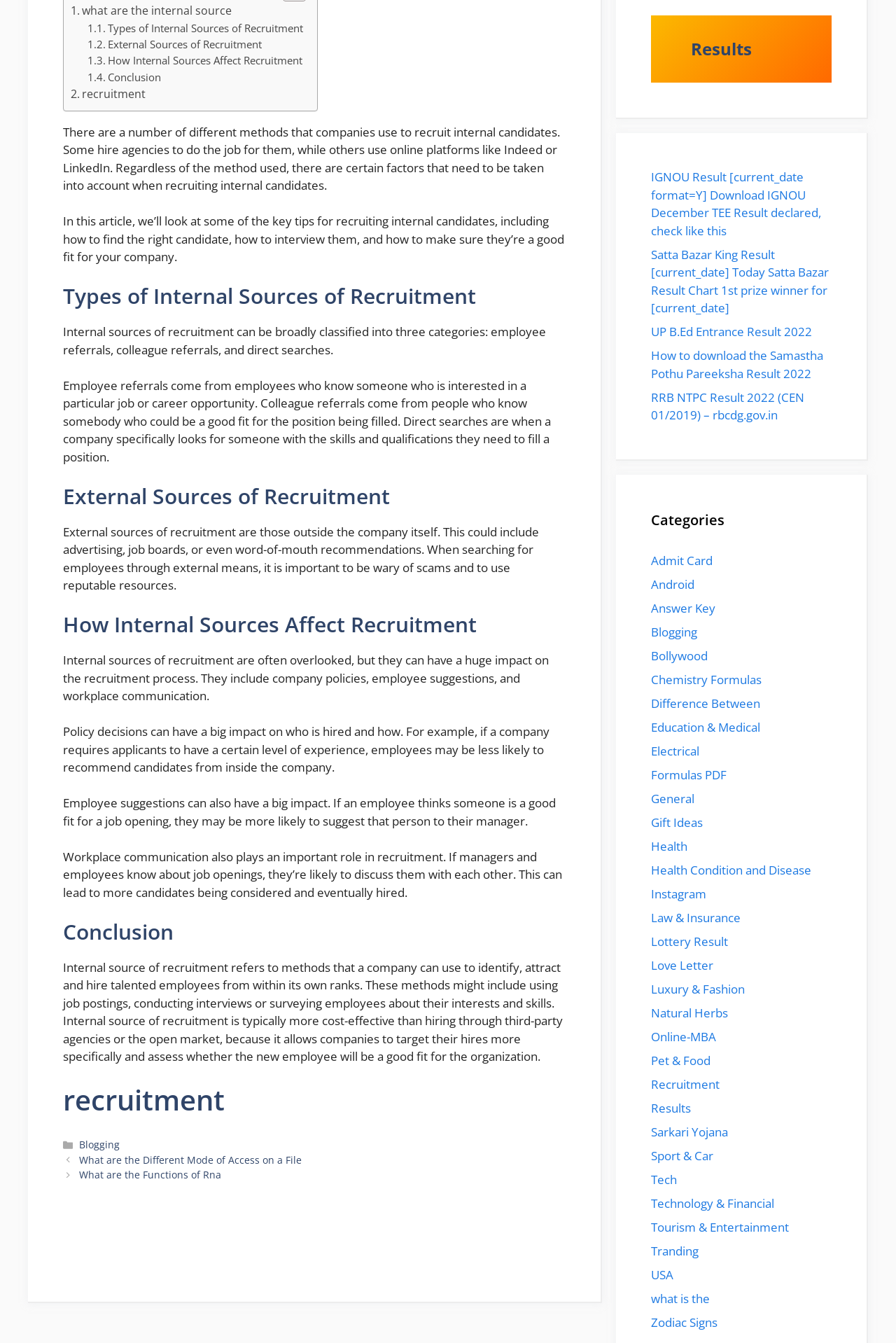Respond to the following question with a brief word or phrase:
What is the main topic of this webpage?

Recruitment